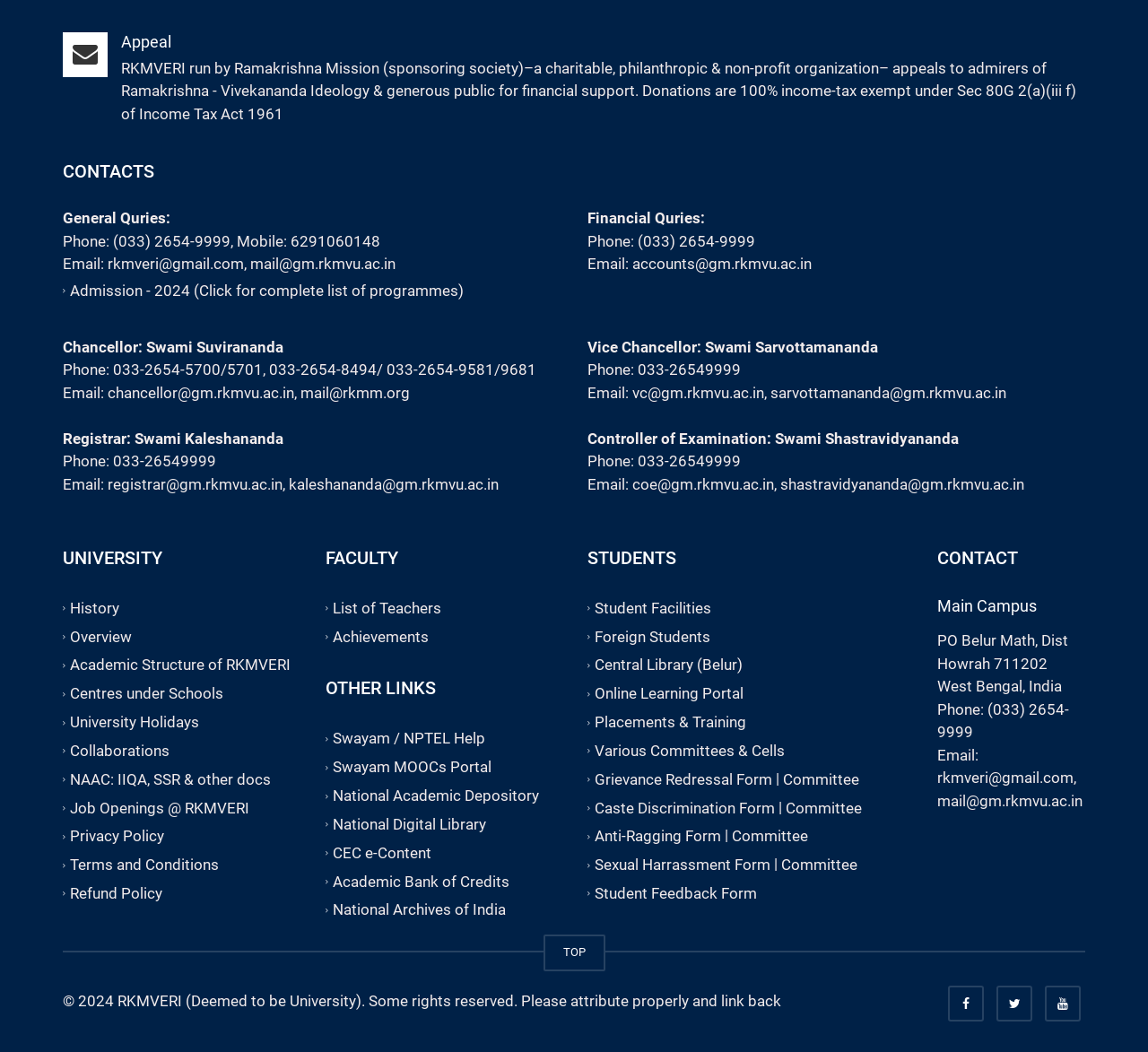Please provide a comprehensive response to the question based on the details in the image: Who is the Chancellor of the university?

The webpage has a 'StaticText' element with the text 'Chancellor: Swami Suvirananda' which provides the name of the Chancellor of the university.